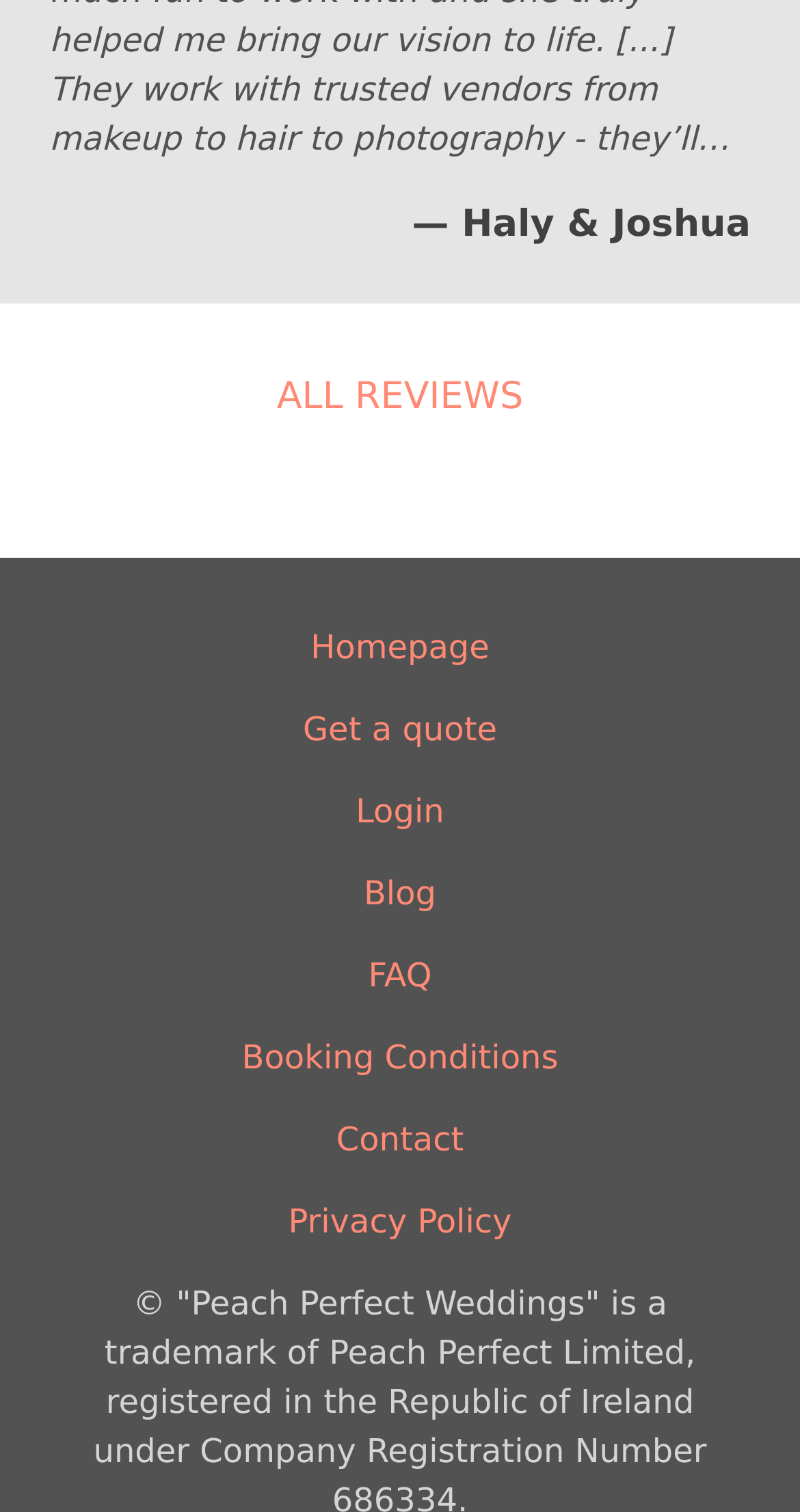Extract the bounding box coordinates for the UI element described as: "Booking Conditions".

[0.302, 0.684, 0.698, 0.716]